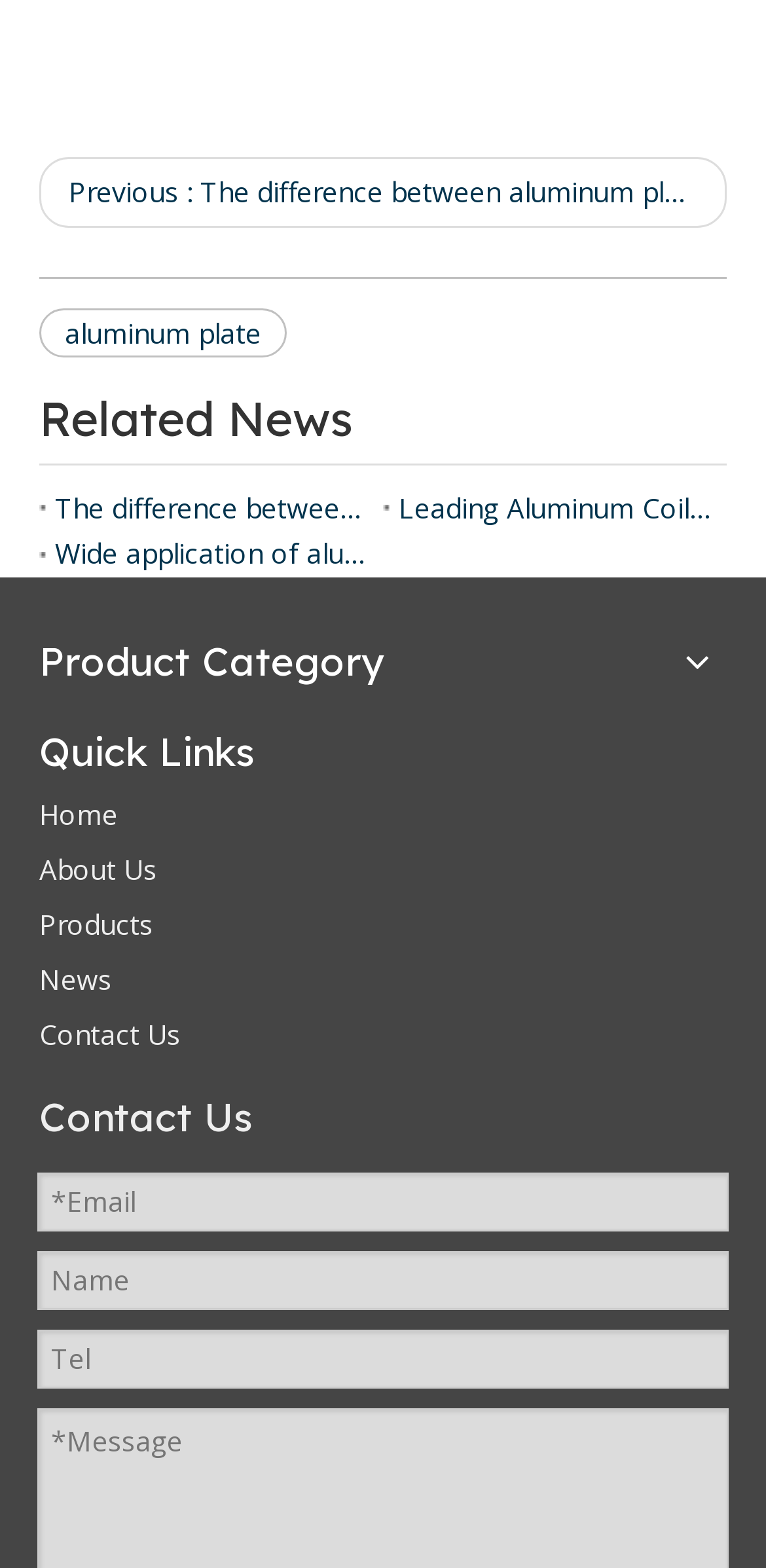Based on the image, please elaborate on the answer to the following question:
What is the application of aluminum plate?

There is a link 'Wide application of aluminum plate' on the webpage, which suggests that aluminum plate has a wide range of applications. Although the specific applications are not listed, the link implies that aluminum plate is a versatile product.